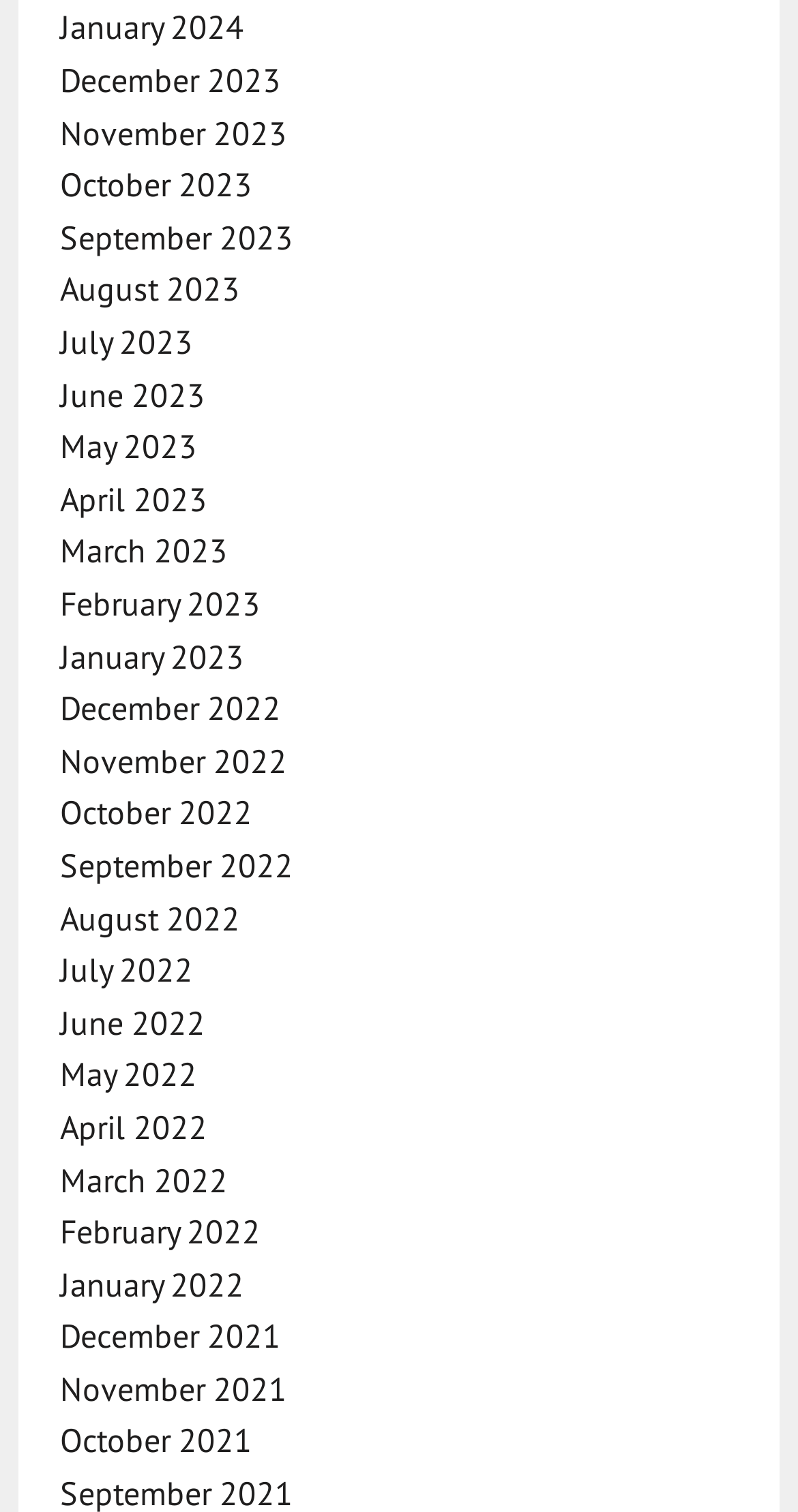Identify the bounding box coordinates of the region that needs to be clicked to carry out this instruction: "Access September 2023". Provide these coordinates as four float numbers ranging from 0 to 1, i.e., [left, top, right, bottom].

[0.075, 0.143, 0.367, 0.17]